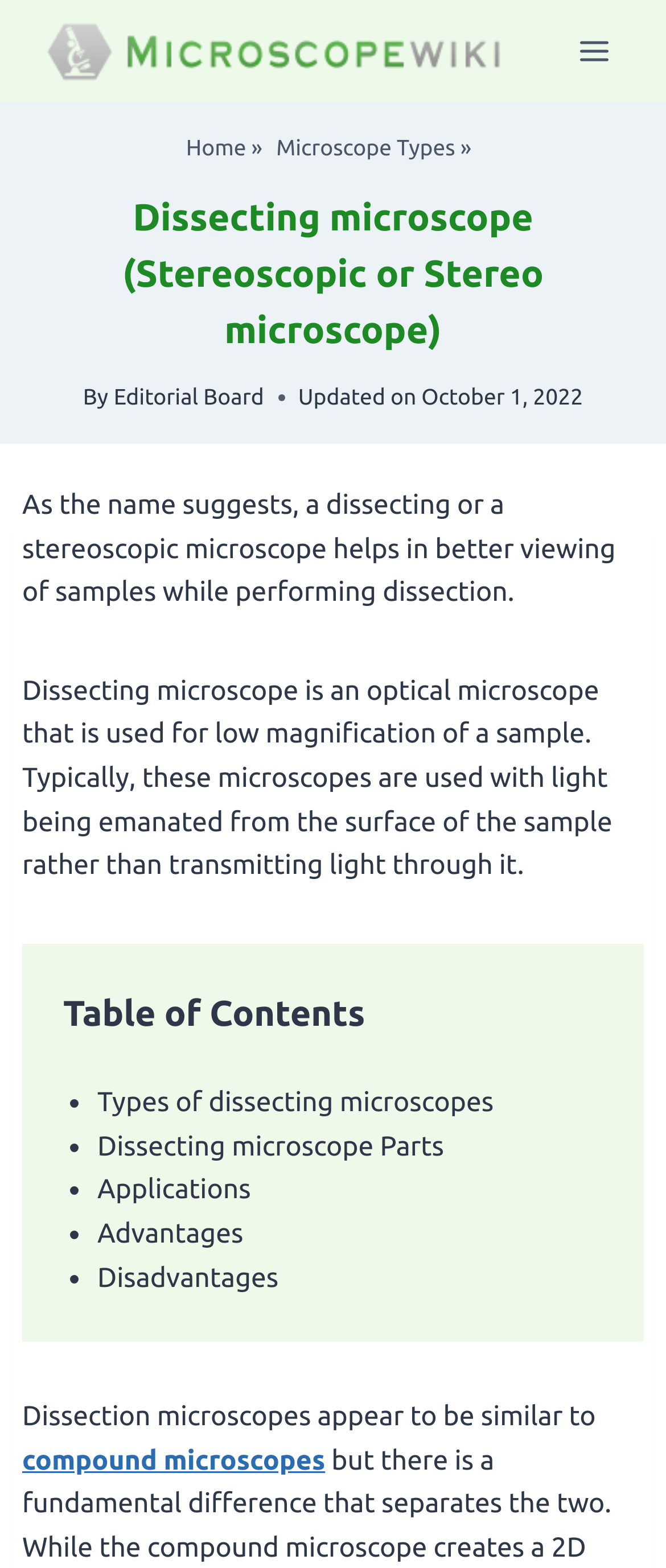How many types of dissecting microscopes are mentioned?
Carefully analyze the image and provide a thorough answer to the question.

Although the webpage mentions 'Types of dissecting microscopes' in the table of contents, it does not provide a list of specific types. Therefore, it can be inferred that only one type is mentioned, which is the general 'Dissecting microscope'.